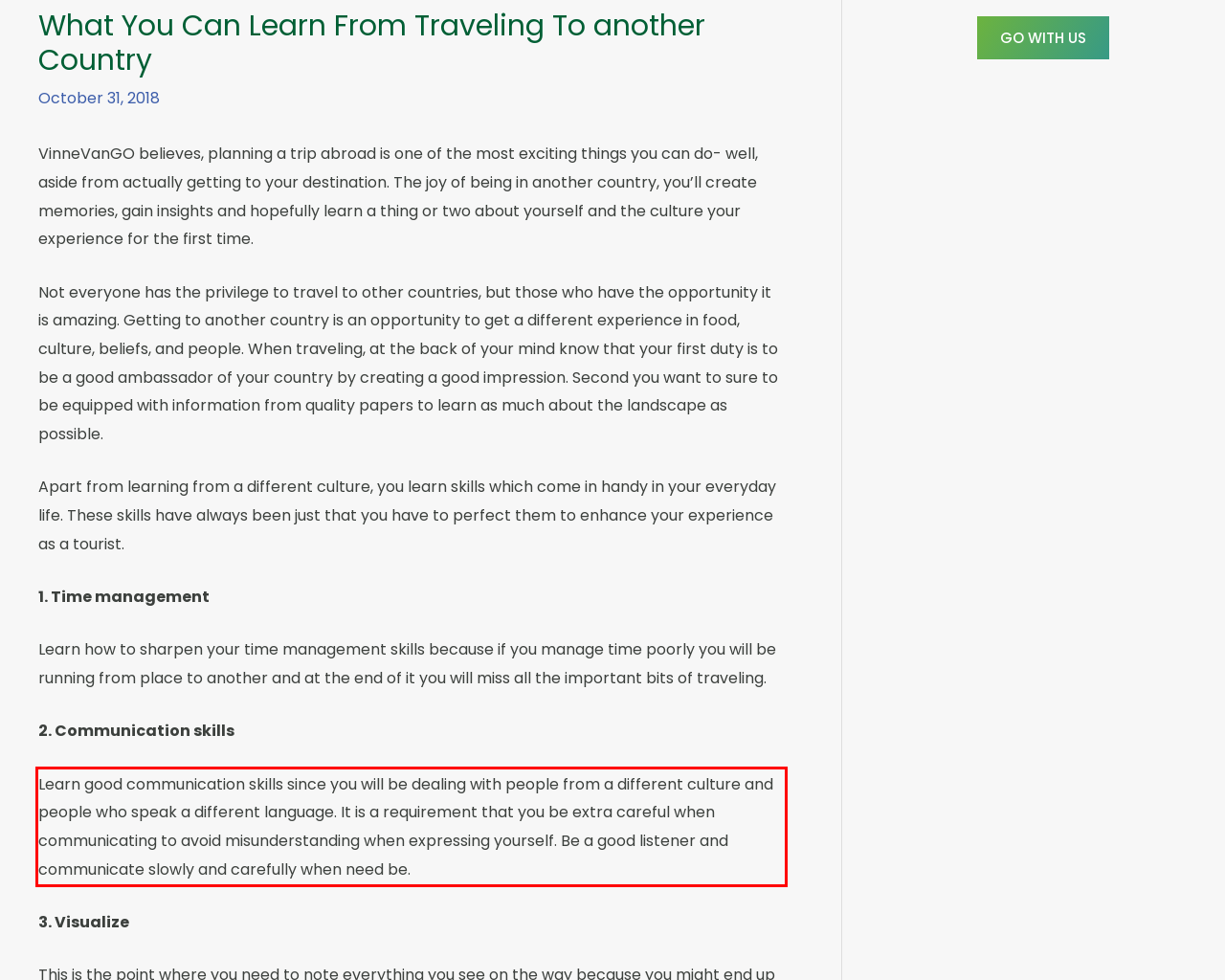You are presented with a screenshot containing a red rectangle. Extract the text found inside this red bounding box.

Learn good communication skills since you will be dealing with people from a different culture and people who speak a different language. It is a requirement that you be extra careful when communicating to avoid misunderstanding when expressing yourself. Be a good listener and communicate slowly and carefully when need be.